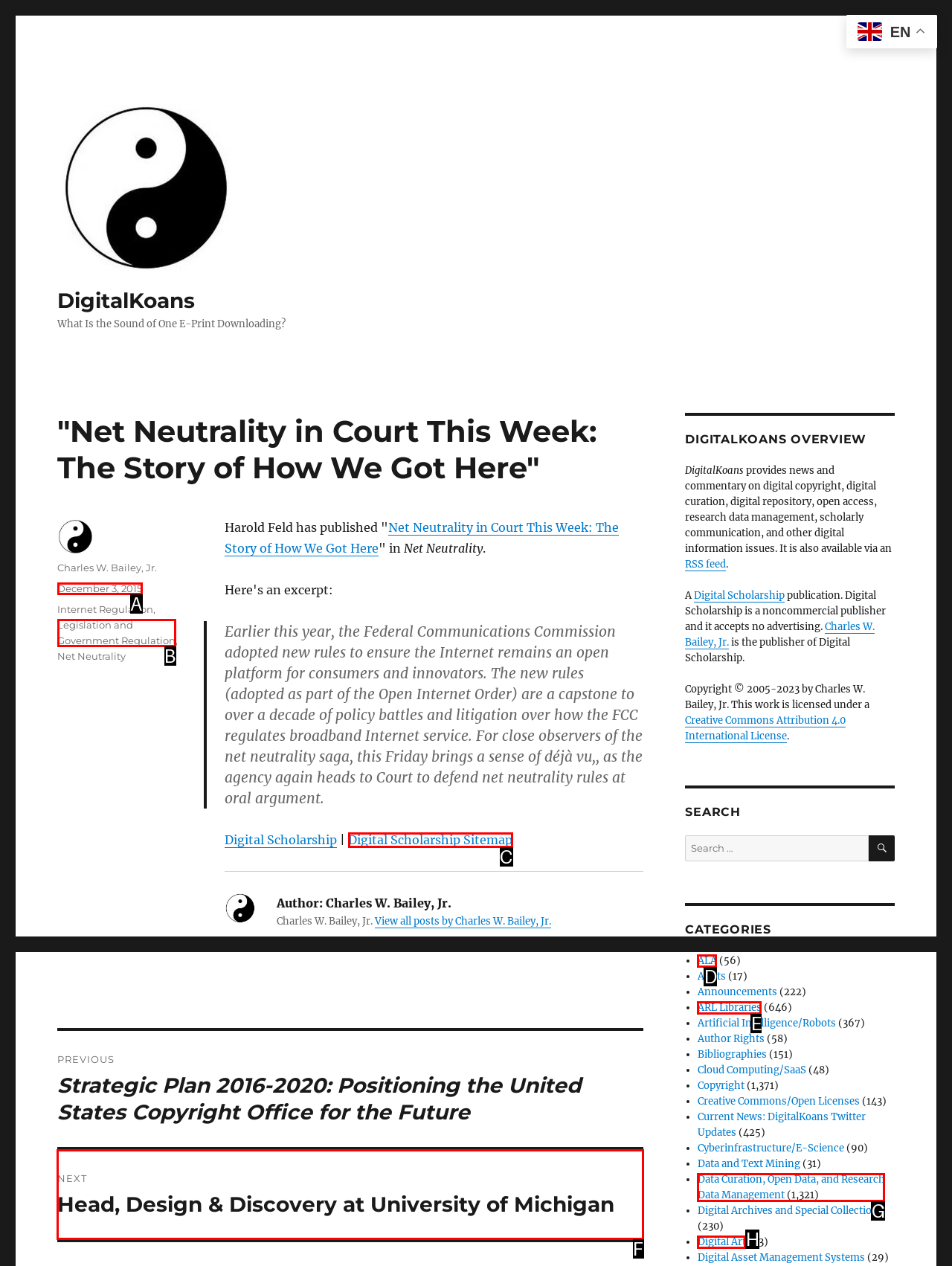Which UI element should be clicked to perform the following task: Go to the next post? Answer with the corresponding letter from the choices.

F